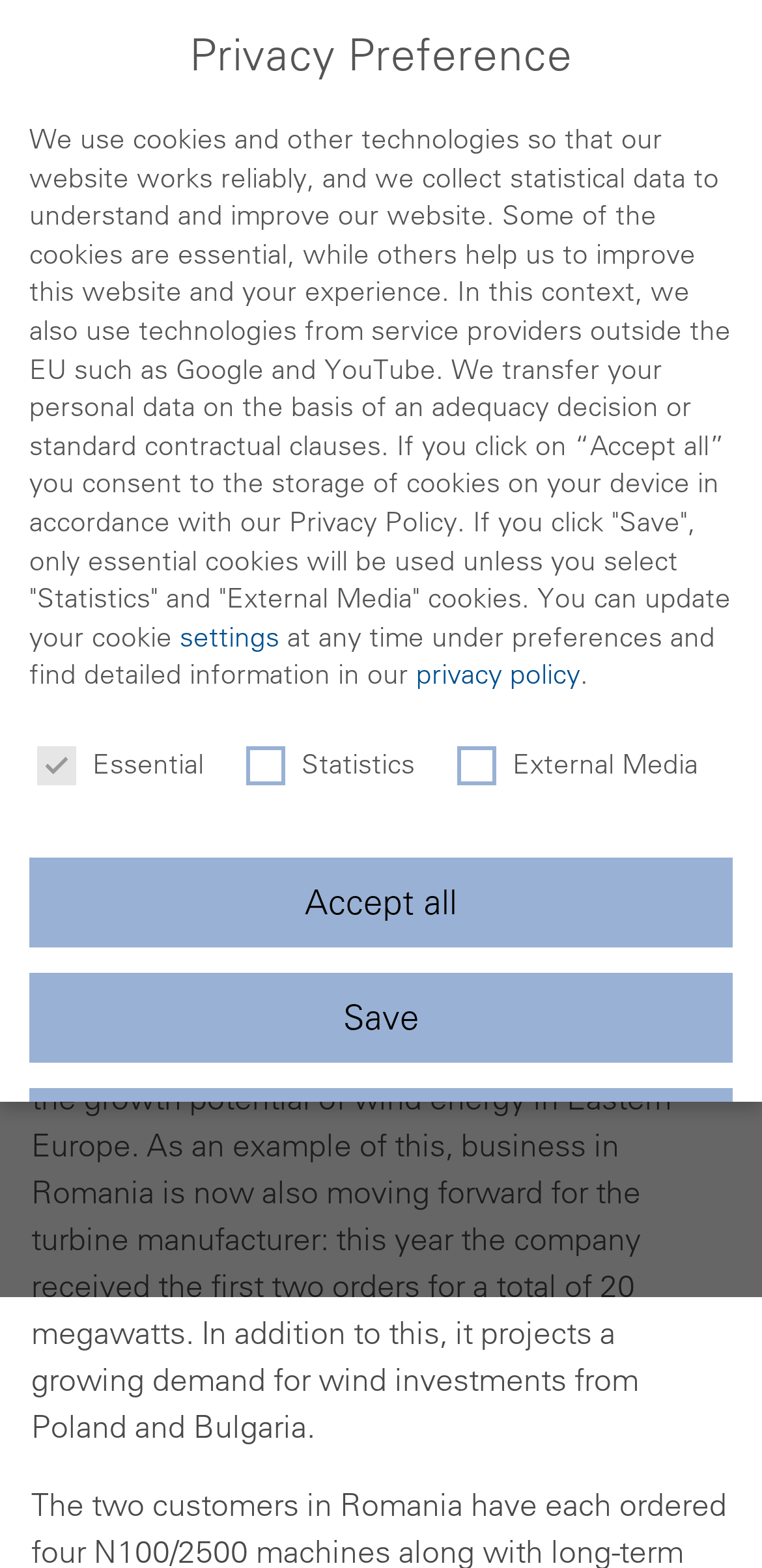What is the total megawatts of projects in Romania?
Could you answer the question with a detailed and thorough explanation?

According to the webpage content, Nordex has received orders for a total of 20 megawatts in Romania, as mentioned in the sentence 'this year the company received the first two orders for a total of 20 megawatts'.